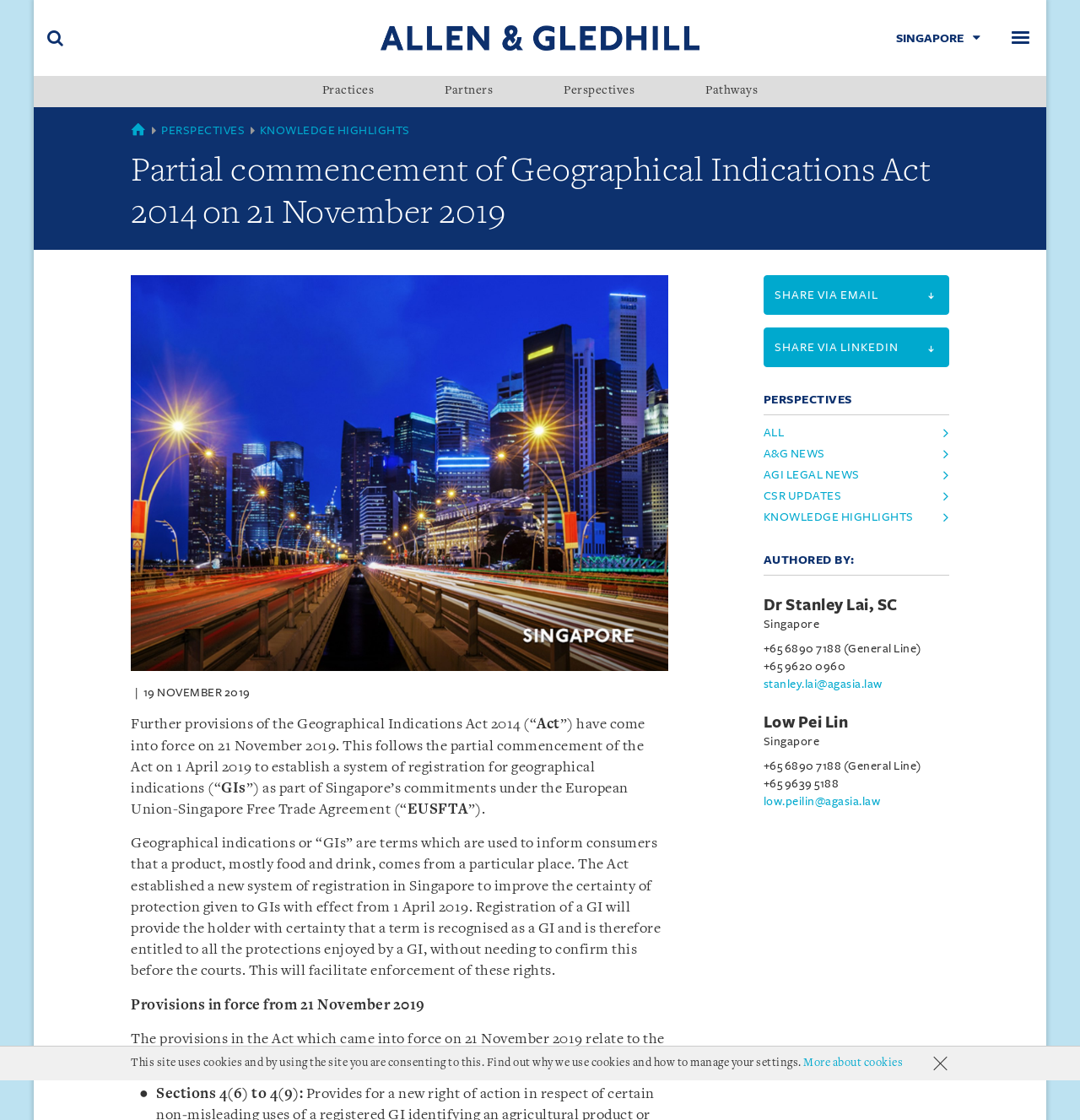Give a short answer to this question using one word or a phrase:
What is the topic of the article?

Geographical Indications Act